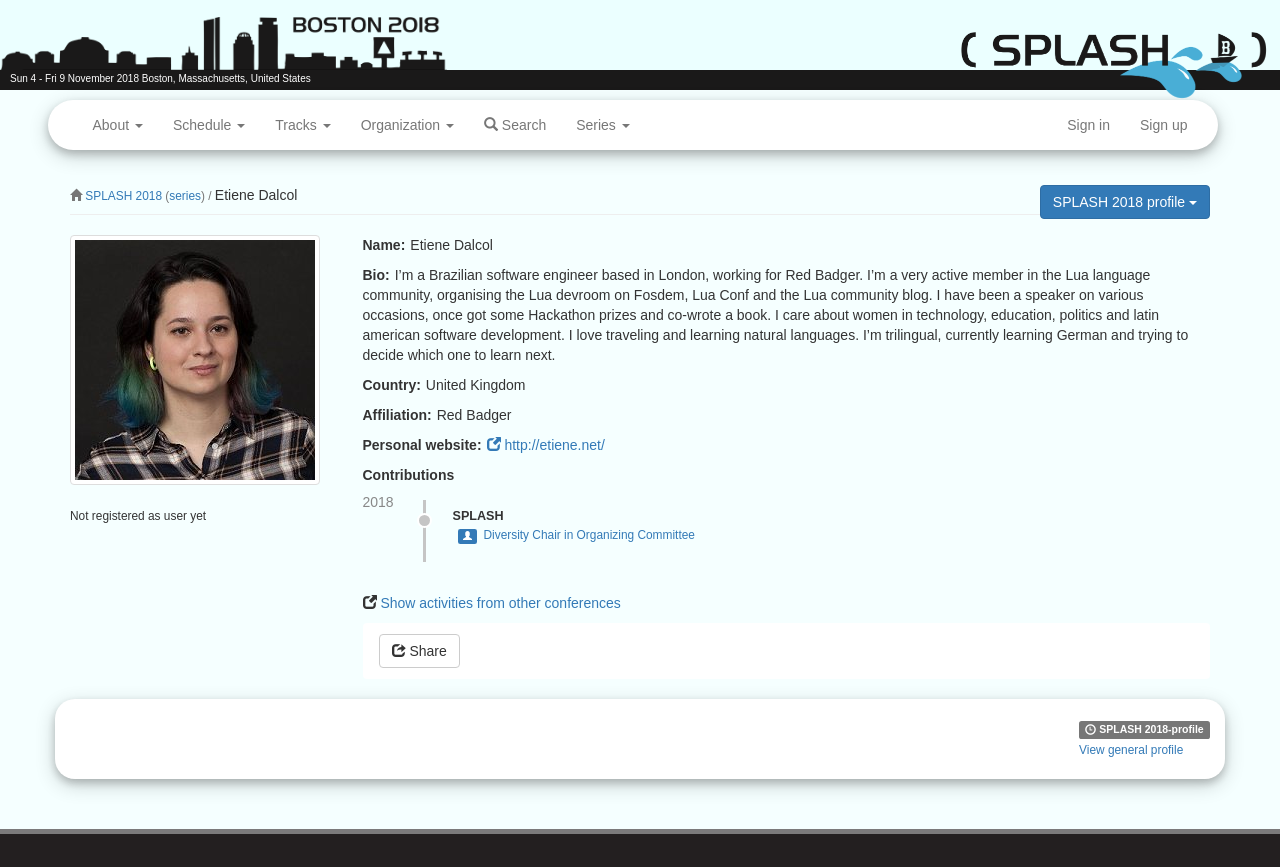Find the bounding box coordinates of the element's region that should be clicked in order to follow the given instruction: "View personal website". The coordinates should consist of four float numbers between 0 and 1, i.e., [left, top, right, bottom].

[0.38, 0.504, 0.473, 0.522]